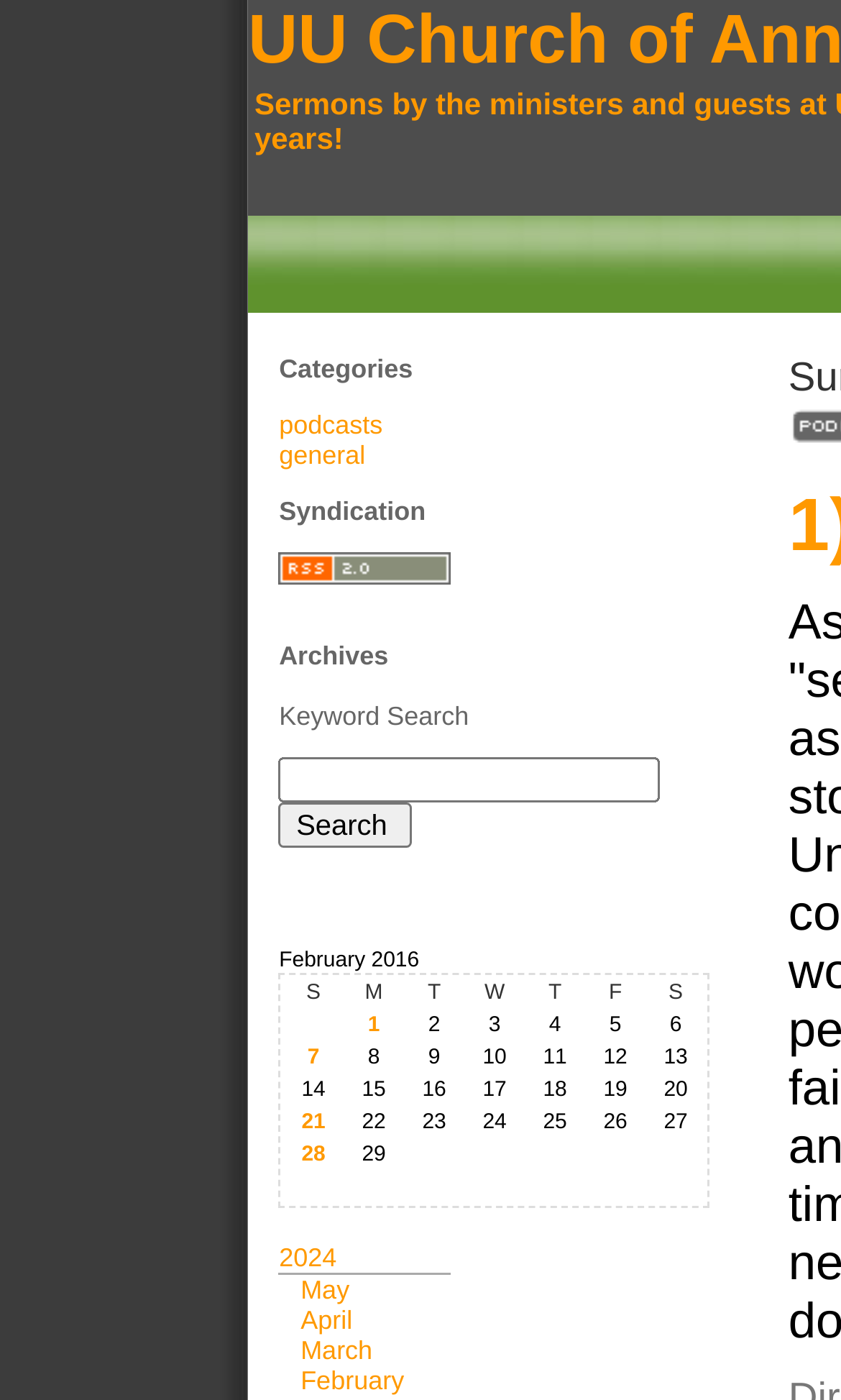Mark the bounding box of the element that matches the following description: "name="Submit" value="Search"".

[0.332, 0.573, 0.491, 0.606]